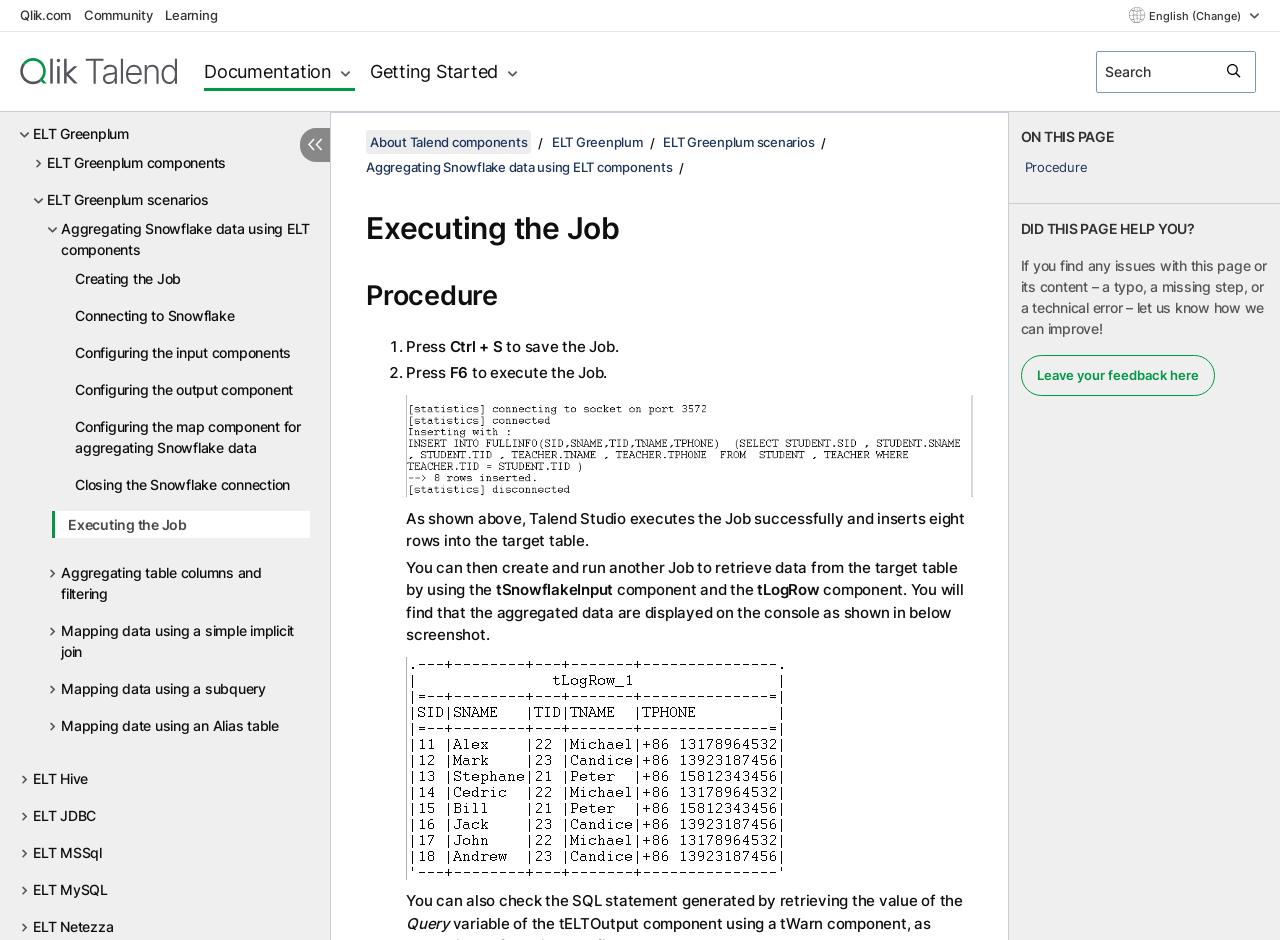Identify the bounding box coordinates of the clickable region required to complete the instruction: "Click the 'Executing the Job' link". The coordinates should be given as four float numbers within the range of 0 and 1, i.e., [left, top, right, bottom].

[0.041, 0.543, 0.242, 0.572]